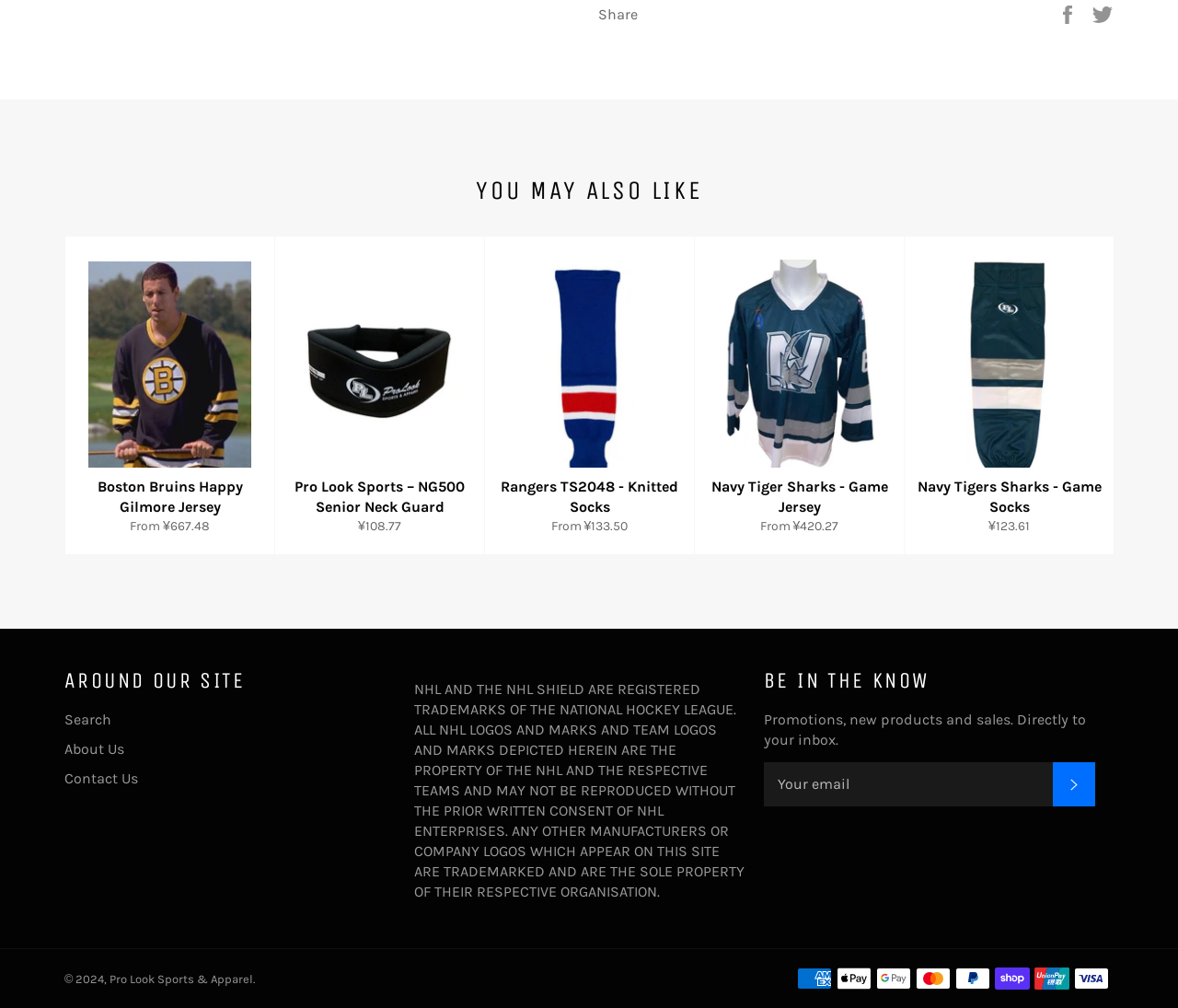Can you pinpoint the bounding box coordinates for the clickable element required for this instruction: "Subscribe to newsletter"? The coordinates should be four float numbers between 0 and 1, i.e., [left, top, right, bottom].

[0.894, 0.756, 0.93, 0.8]